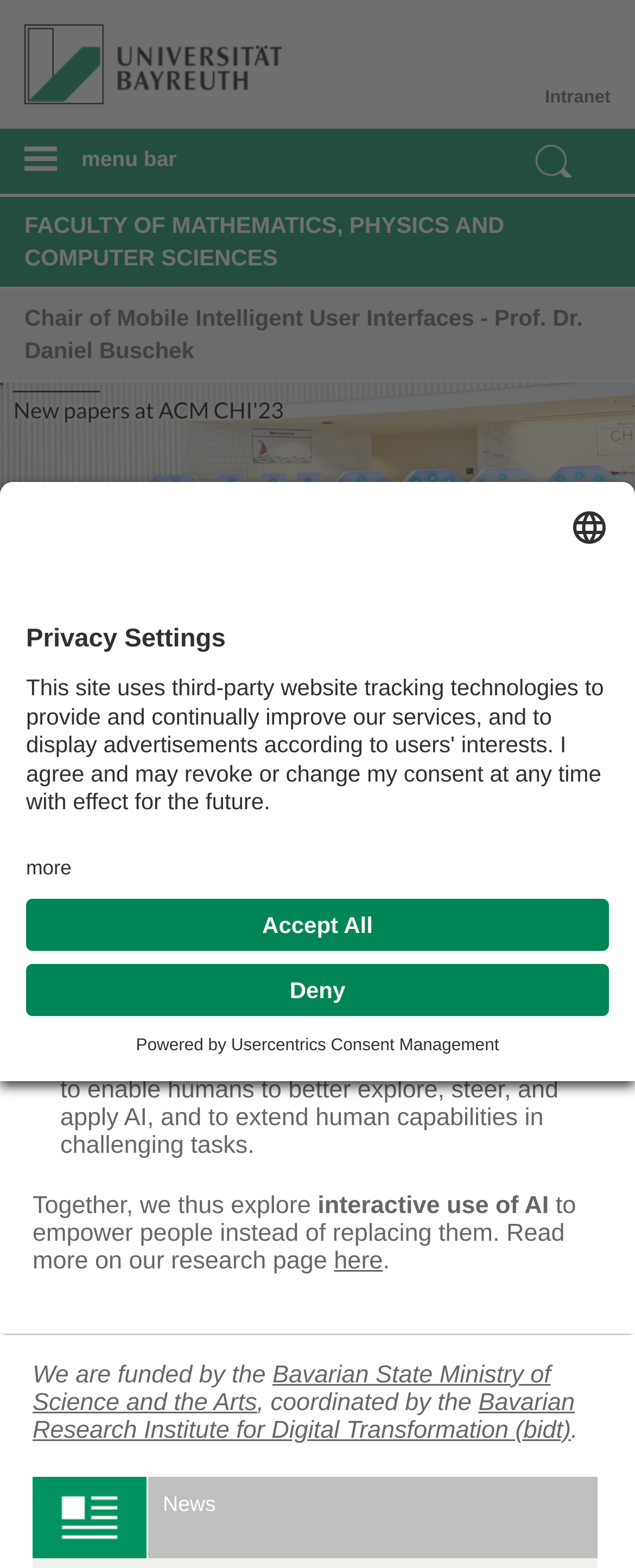Find and indicate the bounding box coordinates of the region you should select to follow the given instruction: "Change the language".

[0.897, 0.324, 0.959, 0.349]